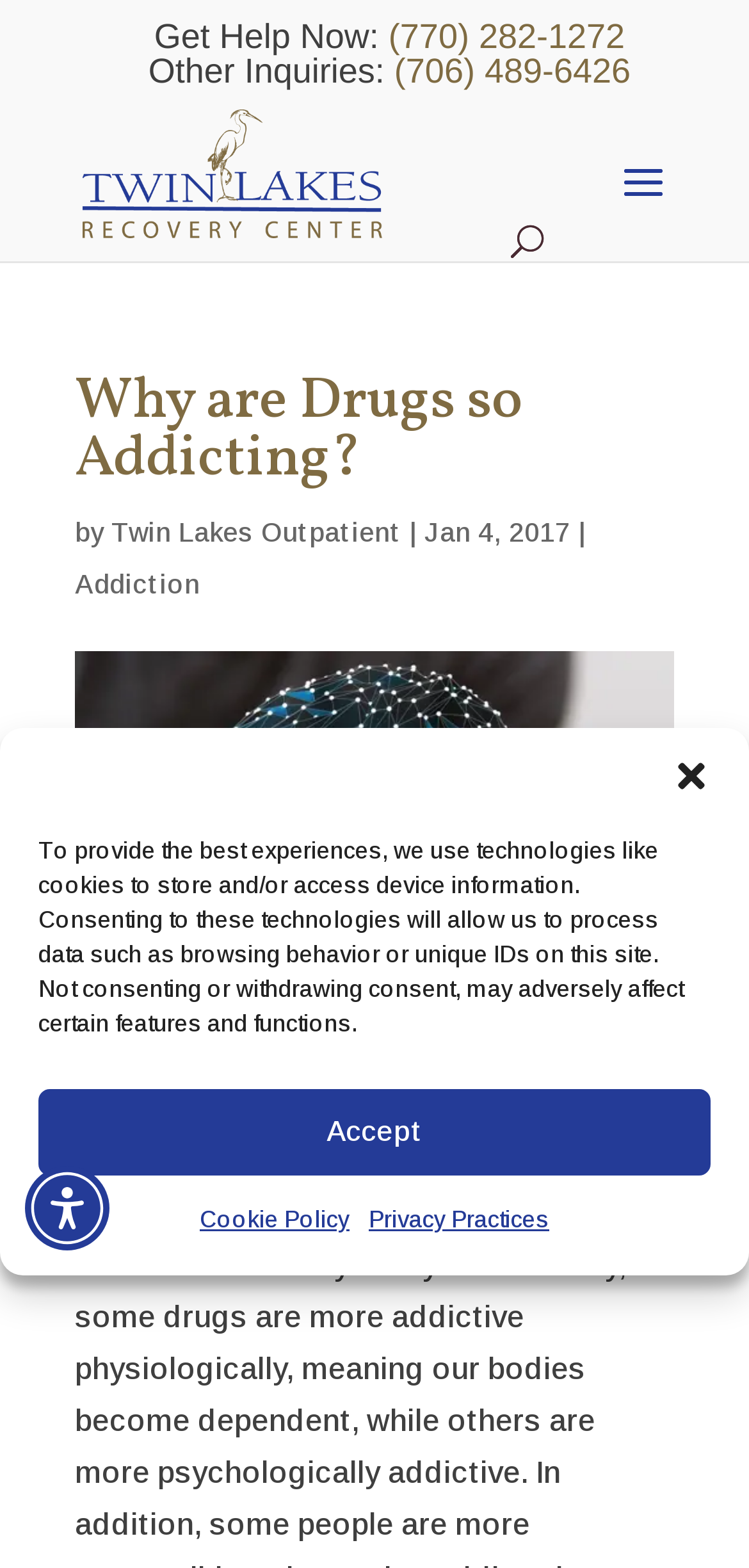Determine the main text heading of the webpage and provide its content.

Why are Drugs so Addicting?